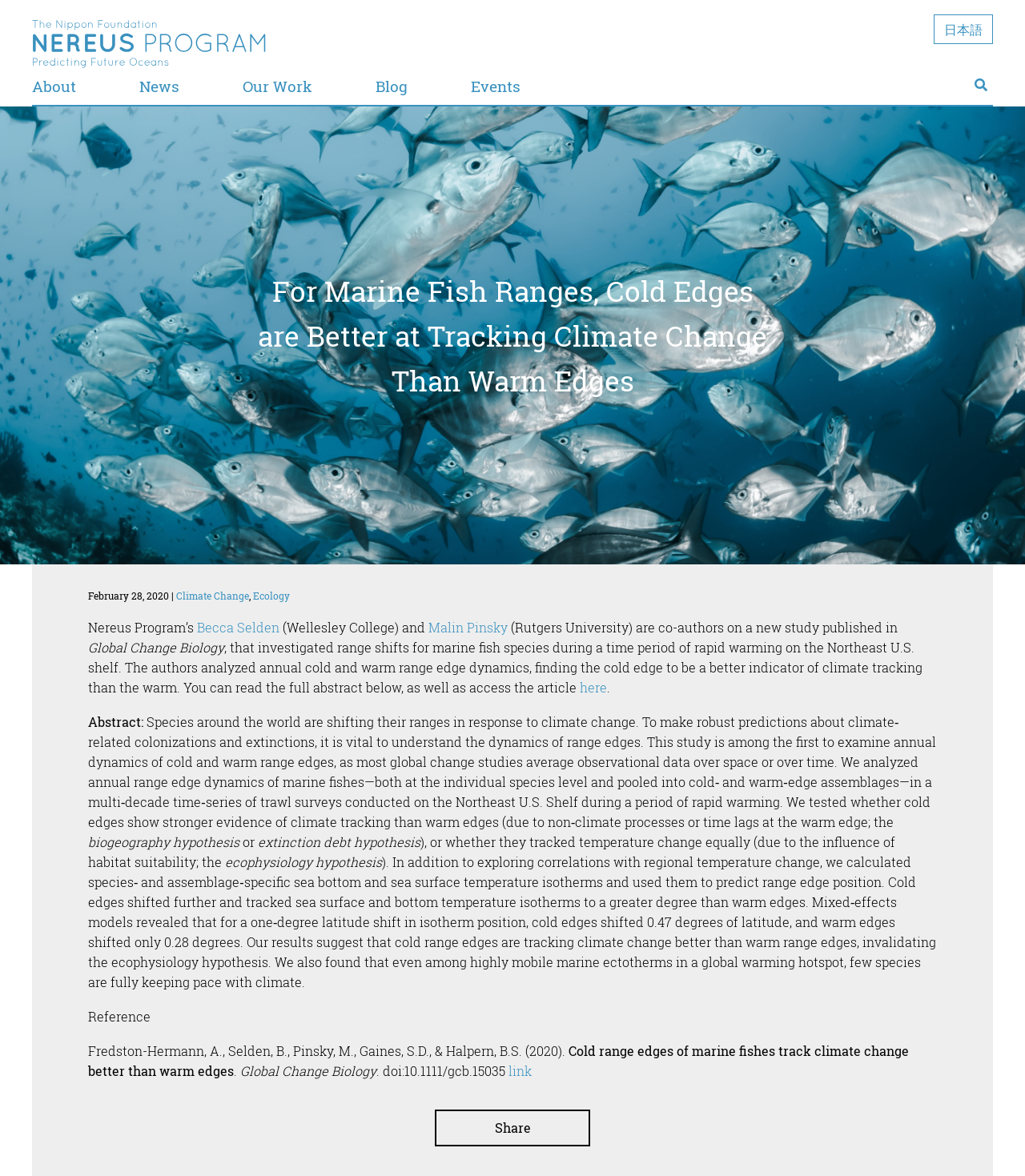Determine the bounding box coordinates of the element's region needed to click to follow the instruction: "Share the study". Provide these coordinates as four float numbers between 0 and 1, formatted as [left, top, right, bottom].

[0.426, 0.945, 0.574, 0.974]